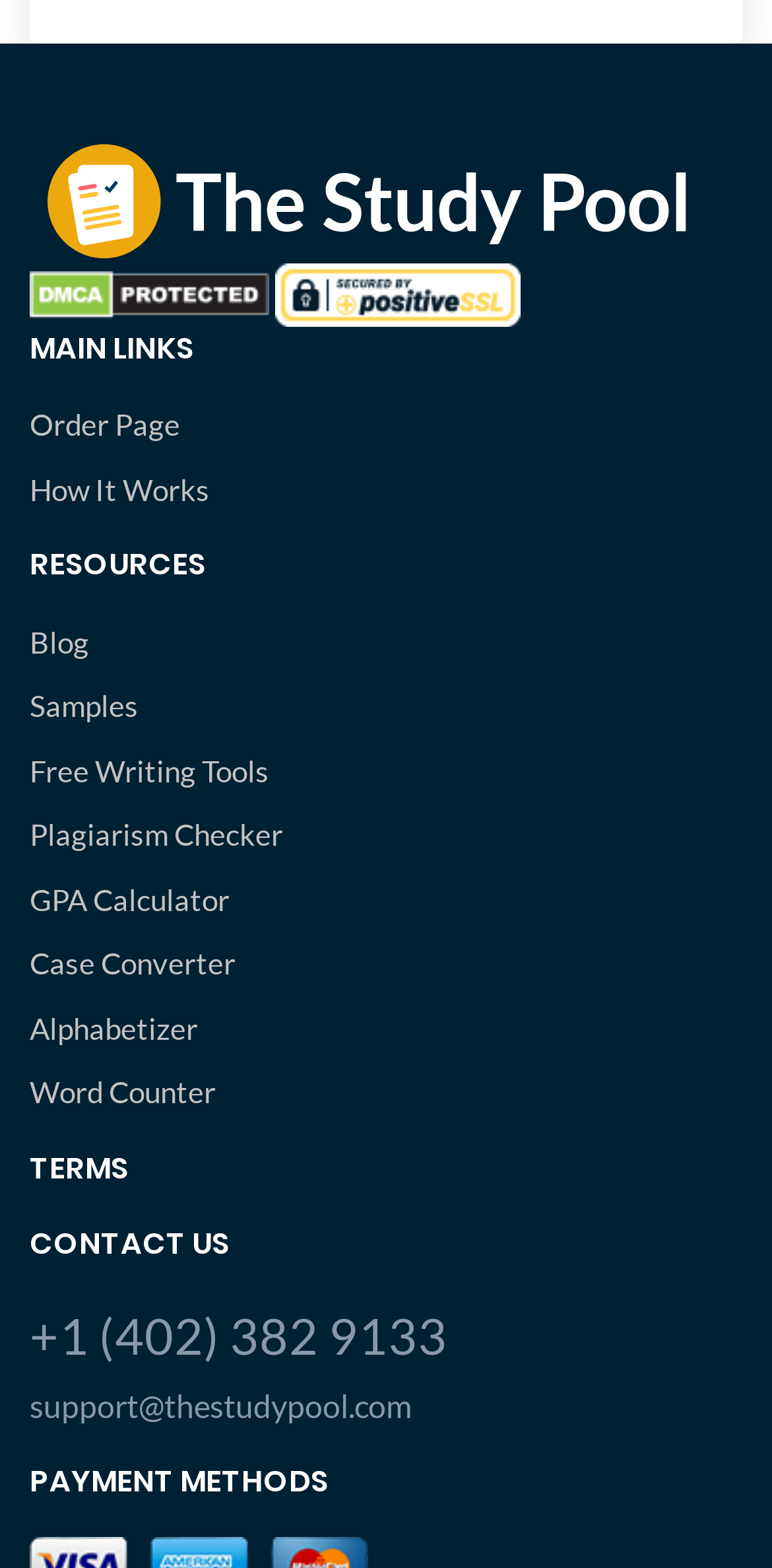Select the bounding box coordinates of the element I need to click to carry out the following instruction: "Read the Blog".

[0.038, 0.395, 0.962, 0.423]